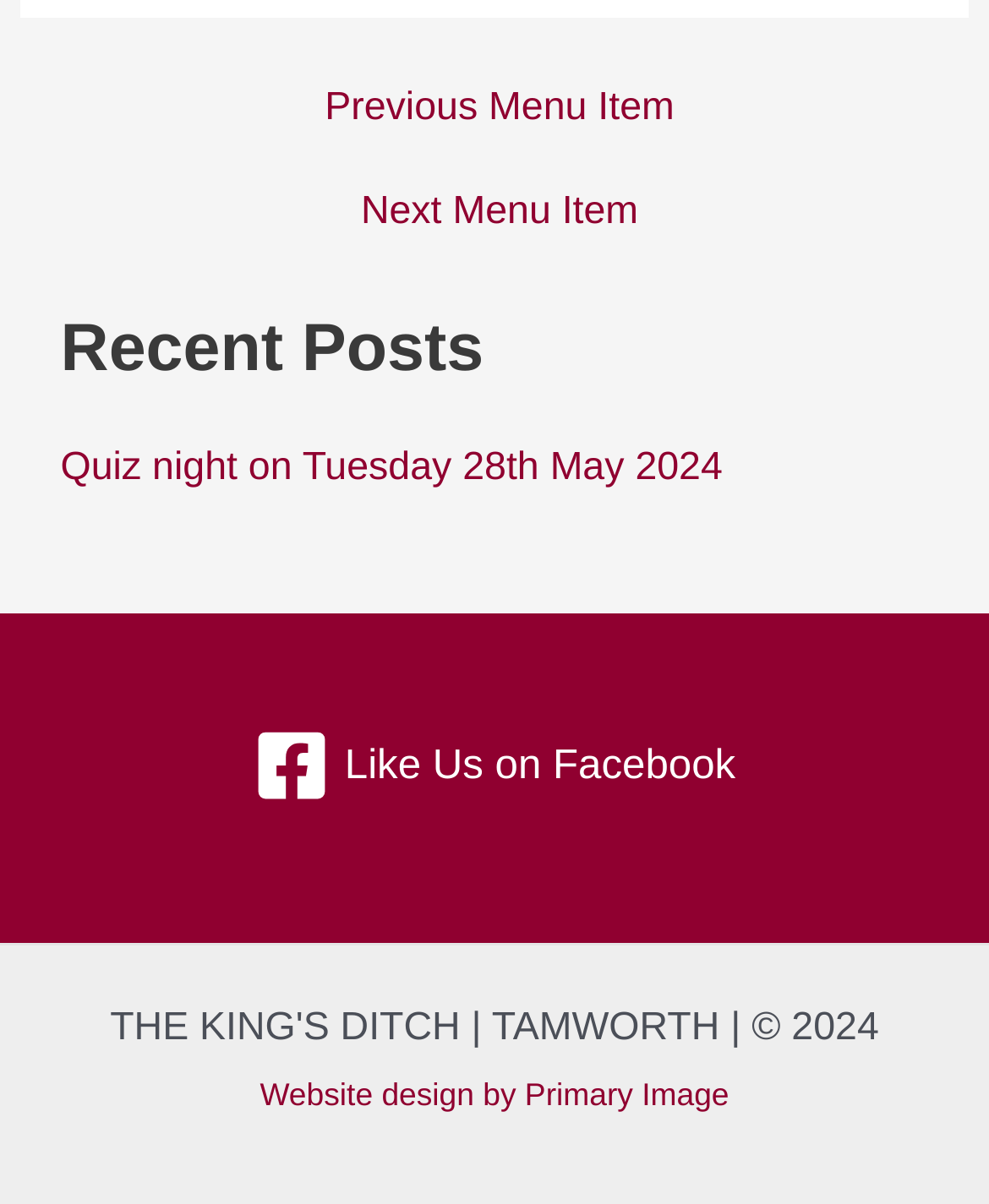Based on the element description: "Next Menu Item →", identify the bounding box coordinates for this UI element. The coordinates must be four float numbers between 0 and 1, listed as [left, top, right, bottom].

[0.027, 0.16, 0.984, 0.193]